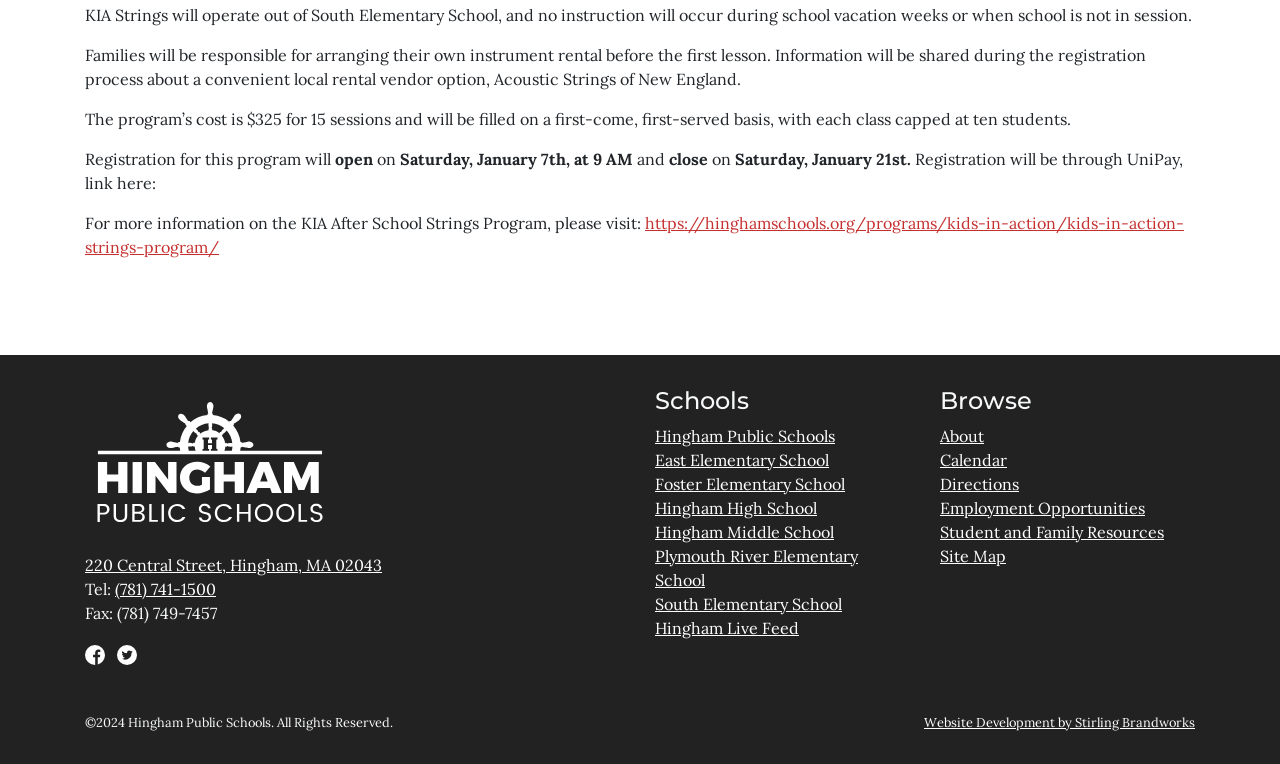Locate the bounding box coordinates of the element's region that should be clicked to carry out the following instruction: "Contact Hingham Public Schools through phone". The coordinates need to be four float numbers between 0 and 1, i.e., [left, top, right, bottom].

[0.09, 0.758, 0.169, 0.784]